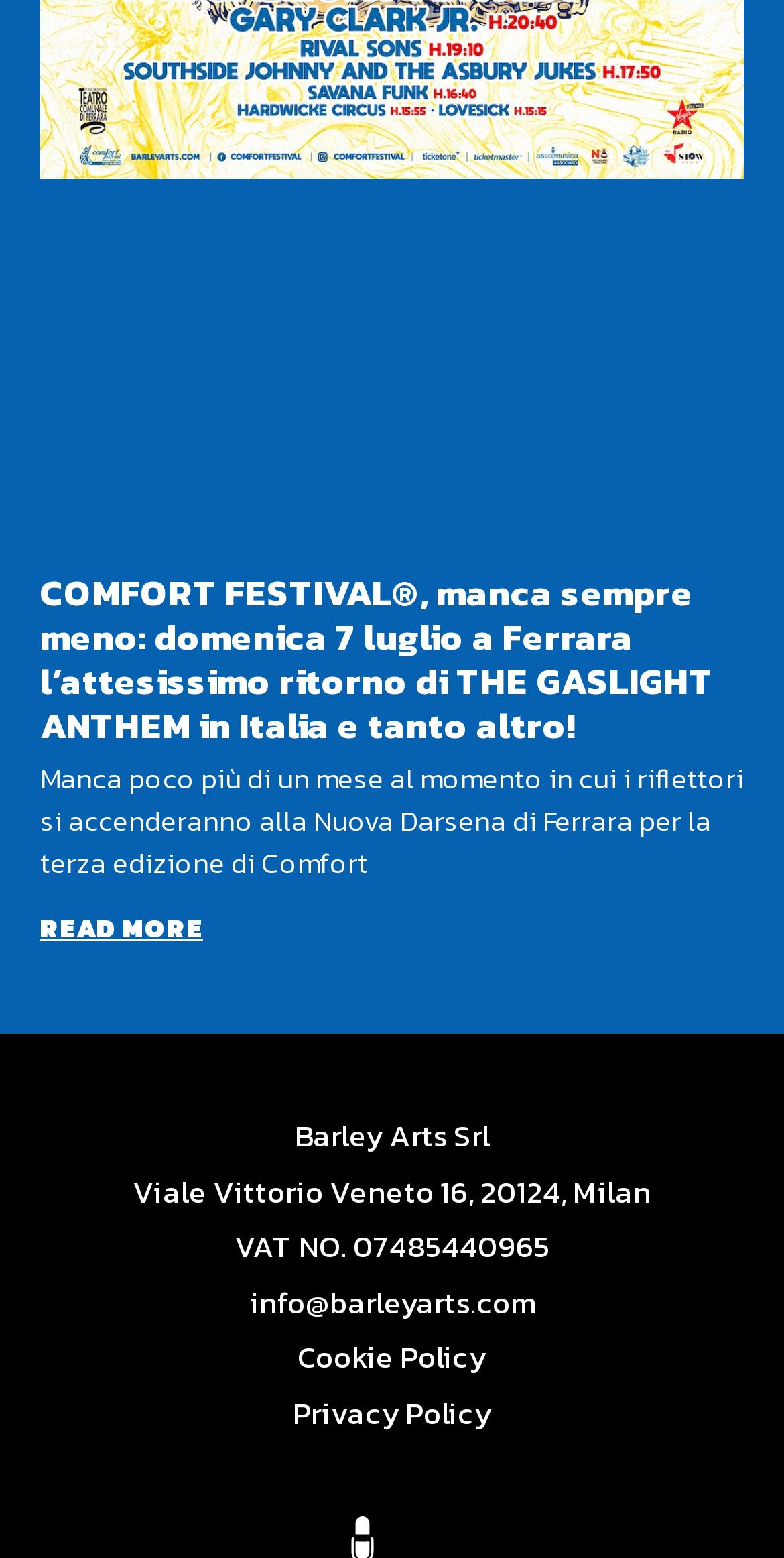What is the email address mentioned at the bottom?
Answer the question using a single word or phrase, according to the image.

info@barleyarts.com